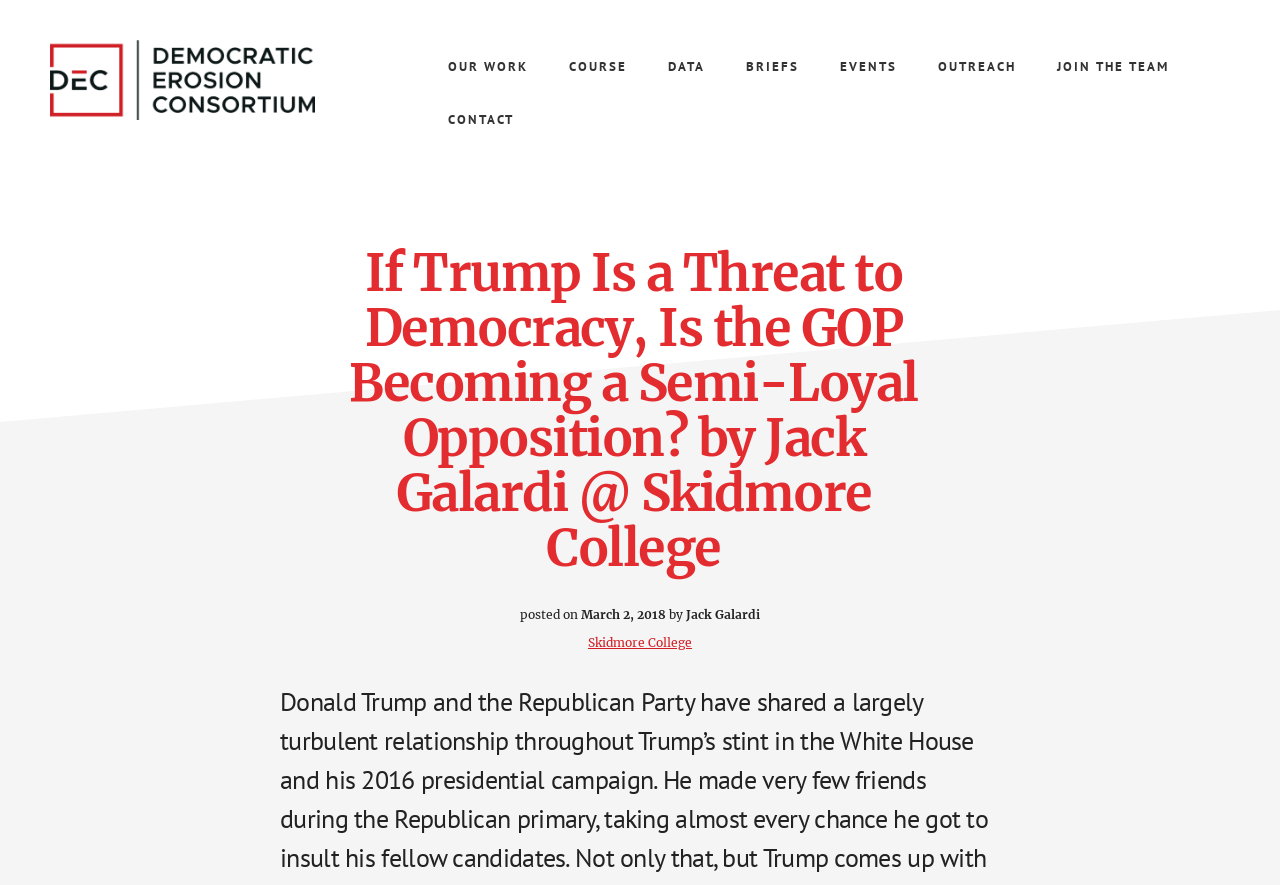Please identify the bounding box coordinates of the element's region that should be clicked to execute the following instruction: "Click on the 'The Direct Homepage' link". The bounding box coordinates must be four float numbers between 0 and 1, i.e., [left, top, right, bottom].

None